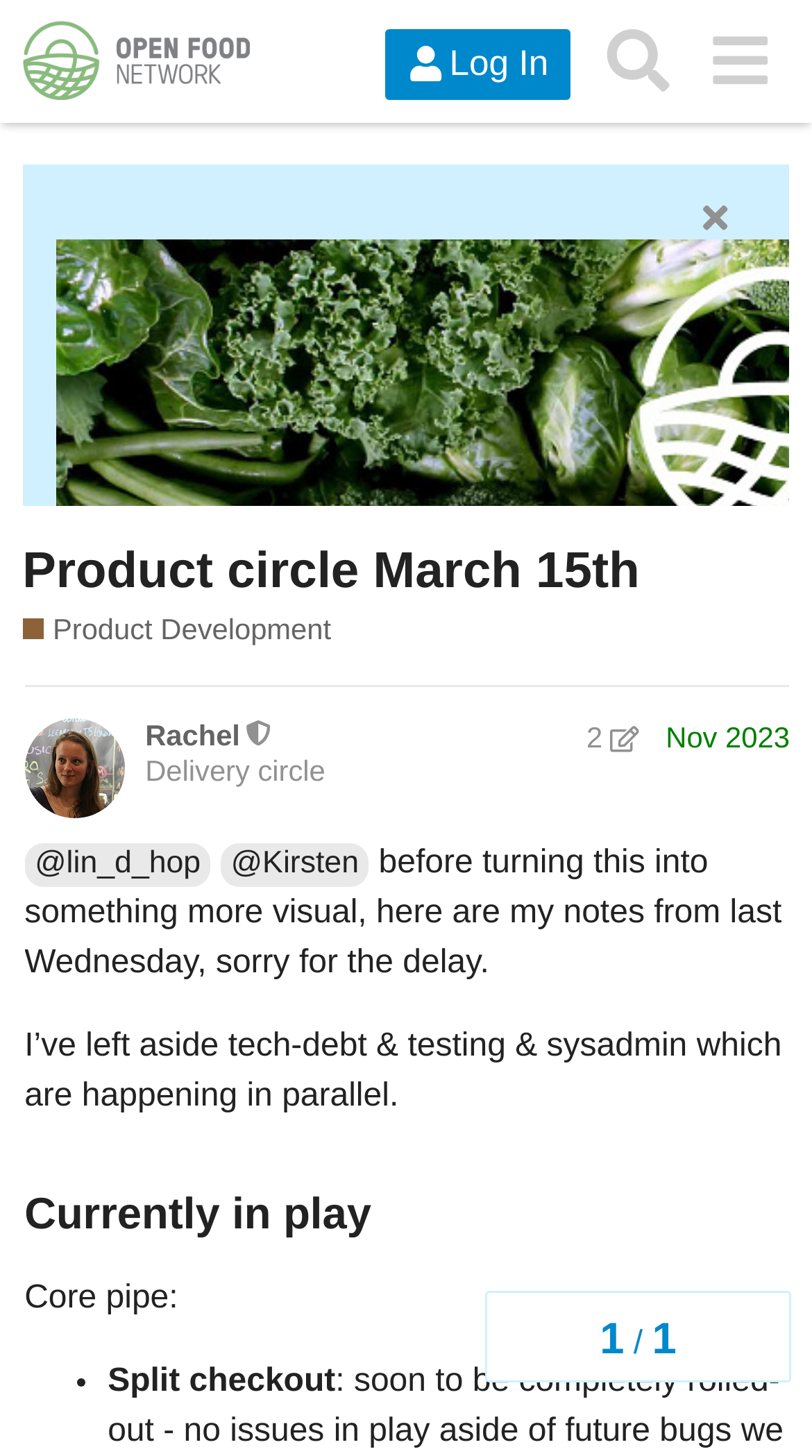Find the headline of the webpage and generate its text content.

Product circle March 15th